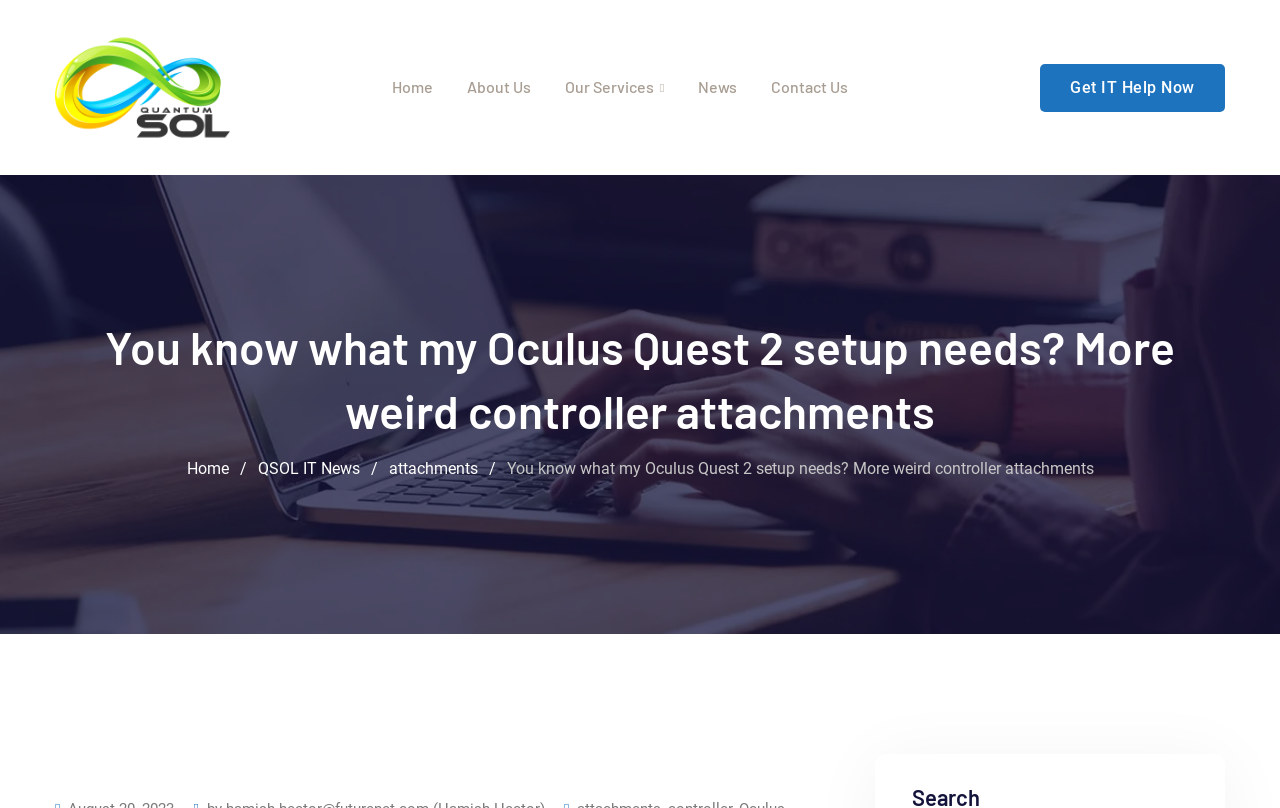Bounding box coordinates are to be given in the format (top-left x, top-left y, bottom-right x, bottom-right y). All values must be floating point numbers between 0 and 1. Provide the bounding box coordinate for the UI element described as: QSOL IT News

[0.201, 0.568, 0.281, 0.591]